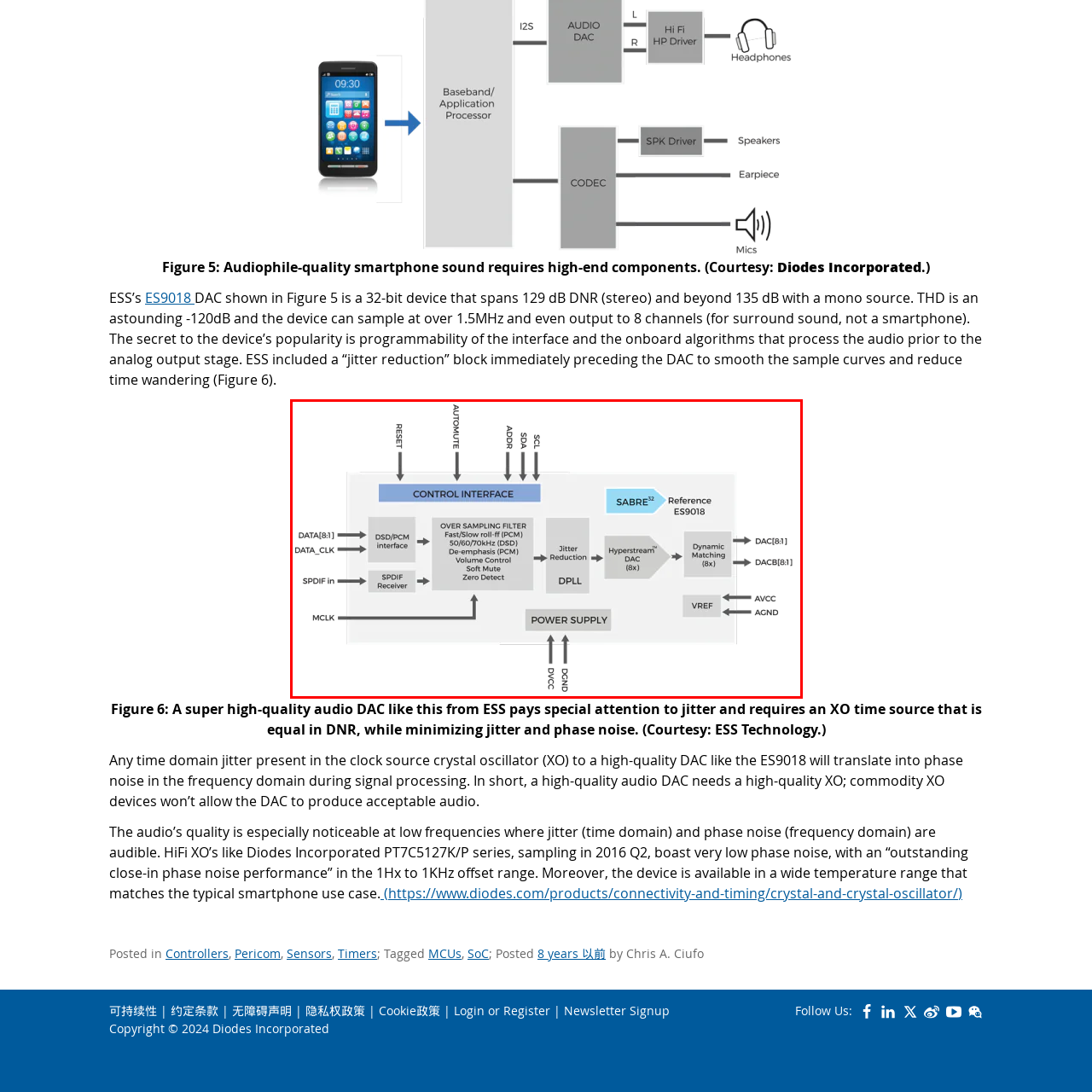Examine the image indicated by the red box and respond with a single word or phrase to the following question:
What is the purpose of Jitter Reduction processes?

Minimize timing errors